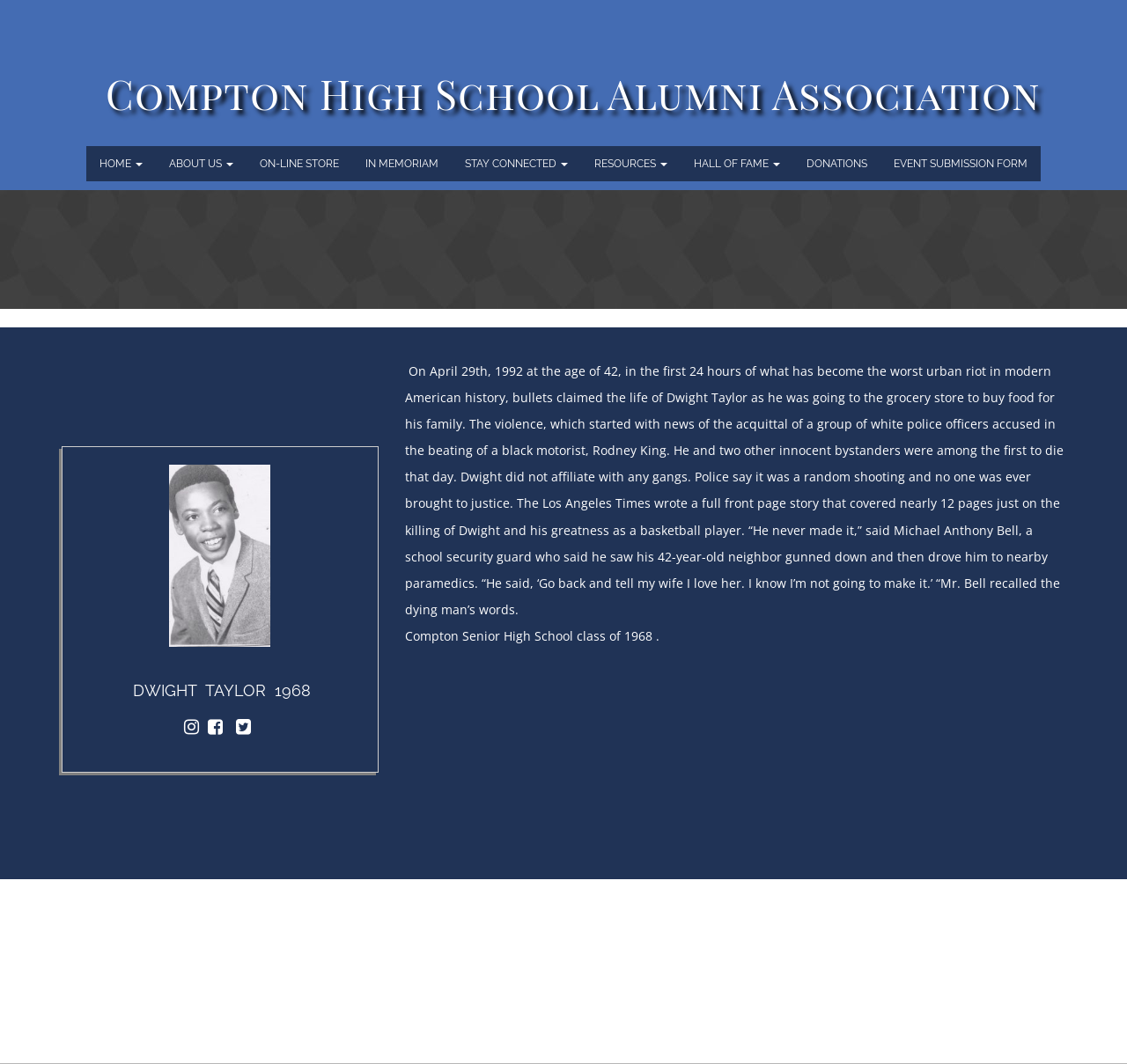Provide the bounding box coordinates of the HTML element this sentence describes: "Resources". The bounding box coordinates consist of four float numbers between 0 and 1, i.e., [left, top, right, bottom].

[0.516, 0.137, 0.604, 0.17]